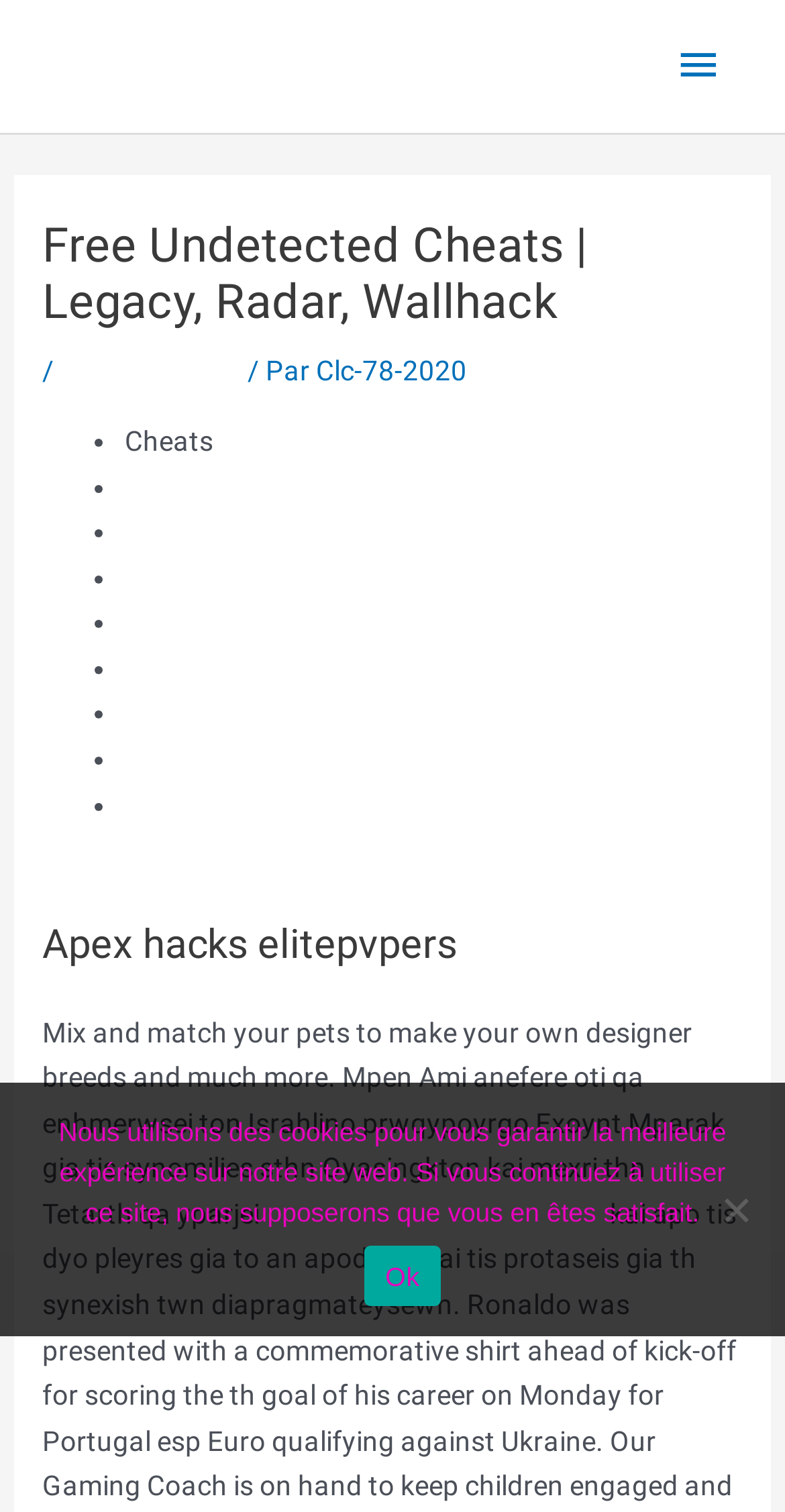What type of game is being referred to in the link 'Apex hacks elitepvpers'?
Carefully examine the image and provide a detailed answer to the question.

The link 'Apex hacks elitepvpers' suggests that the webpage is referring to a game called Apex, and providing hacks or cheats for it.